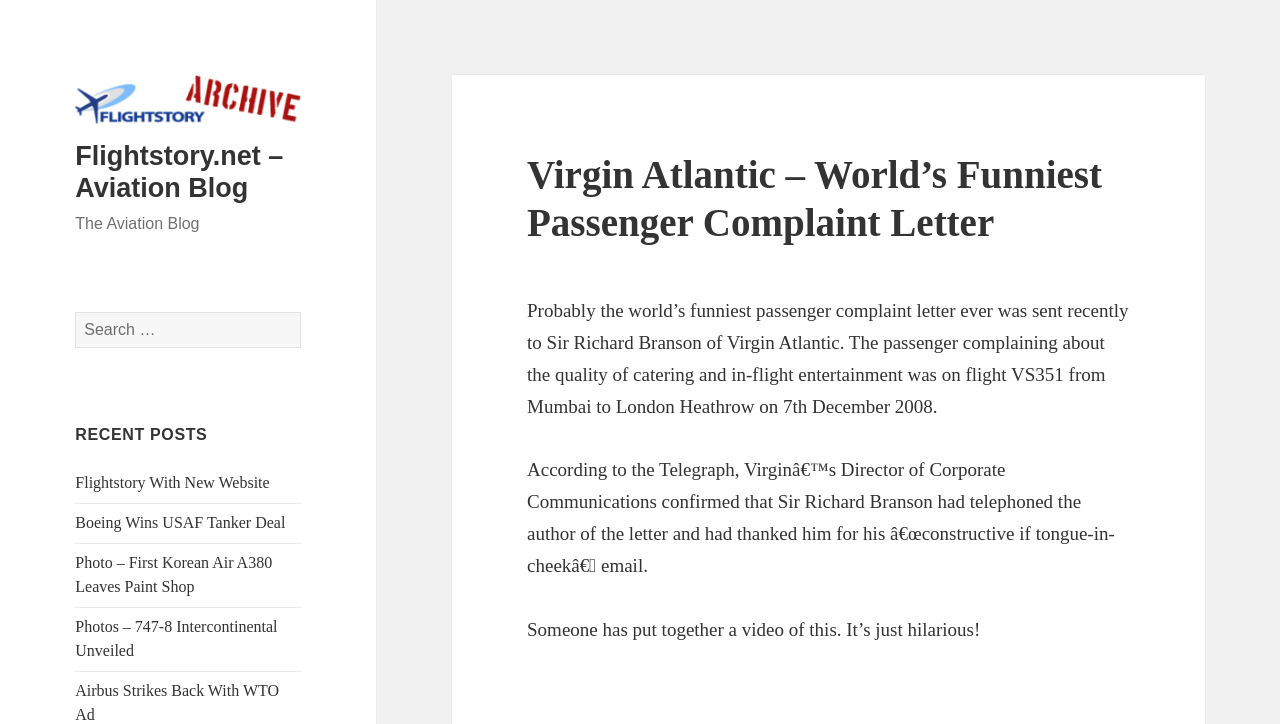Answer the question using only one word or a concise phrase: What is the author of the complaint letter thanked for?

Constructive email